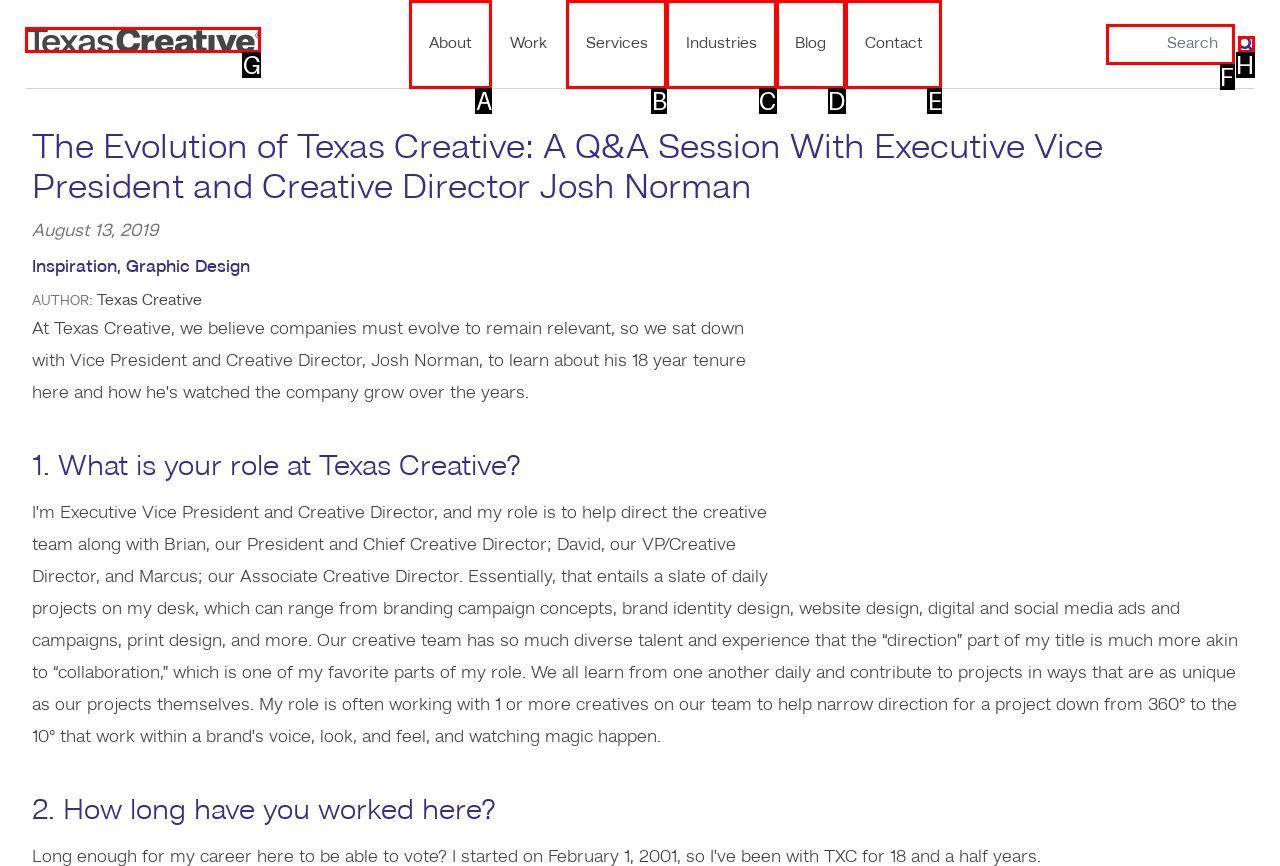Point out the HTML element I should click to achieve the following task: Click the 'About' button Provide the letter of the selected option from the choices.

A